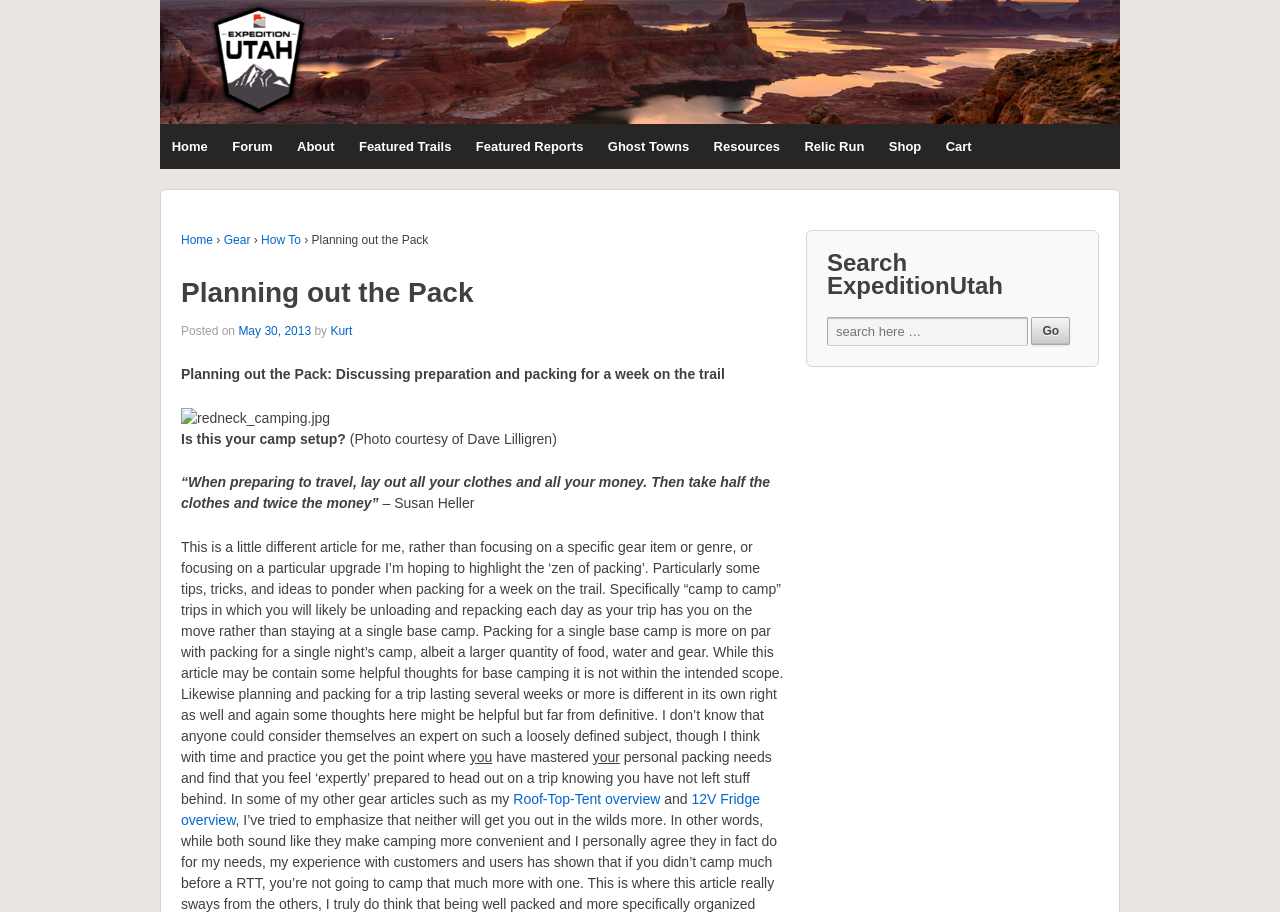Please identify the bounding box coordinates of the clickable area that will allow you to execute the instruction: "Search for something on Expedition Utah".

[0.646, 0.347, 0.803, 0.379]